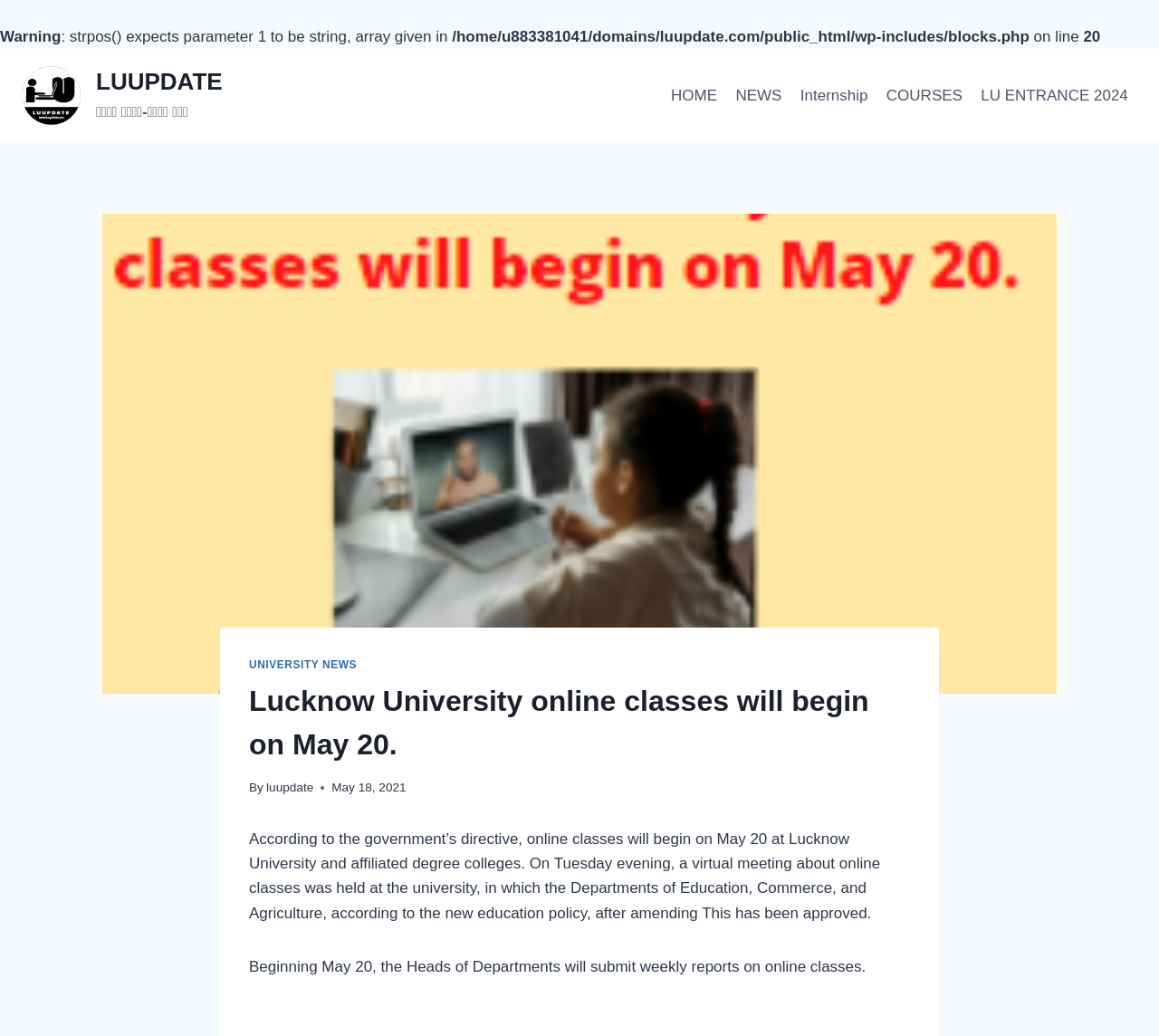What is the name of the university mentioned in the article?
Ensure your answer is thorough and detailed.

I found the answer by looking at the heading 'Lucknow University online classes will begin on May 20.' which mentions the name of the university as Lucknow University.